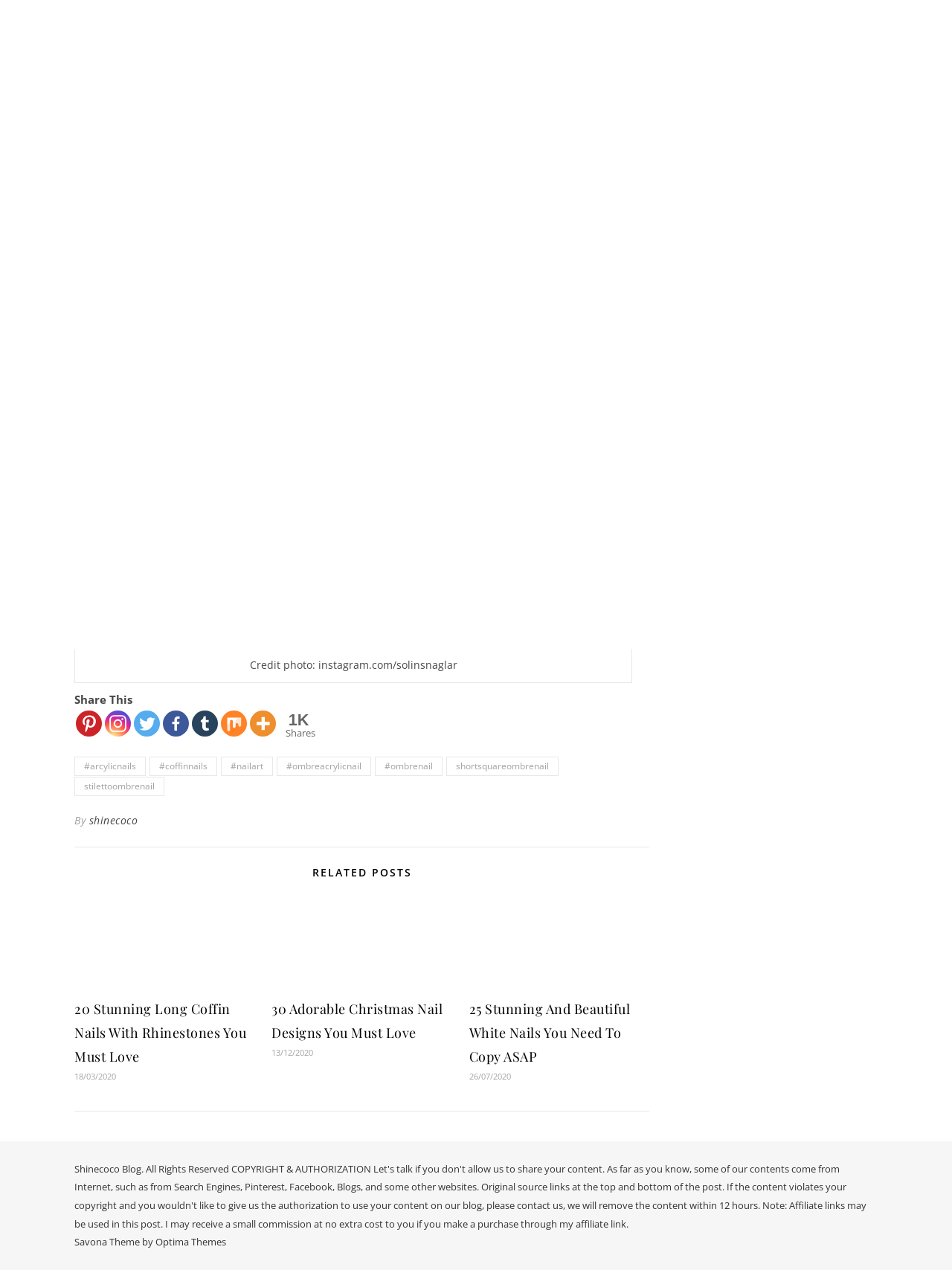Find the bounding box coordinates of the clickable element required to execute the following instruction: "Check total shares". Provide the coordinates as four float numbers between 0 and 1, i.e., [left, top, right, bottom].

[0.3, 0.561, 0.327, 0.581]